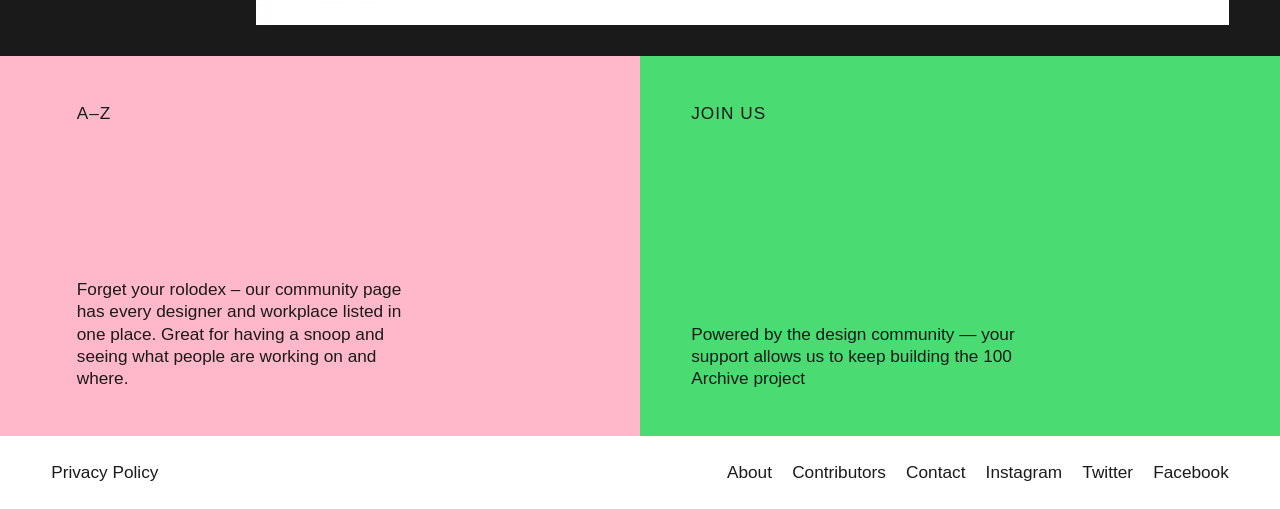Please identify the bounding box coordinates of the area that needs to be clicked to follow this instruction: "Check the contributors list".

[0.619, 0.909, 0.692, 0.948]